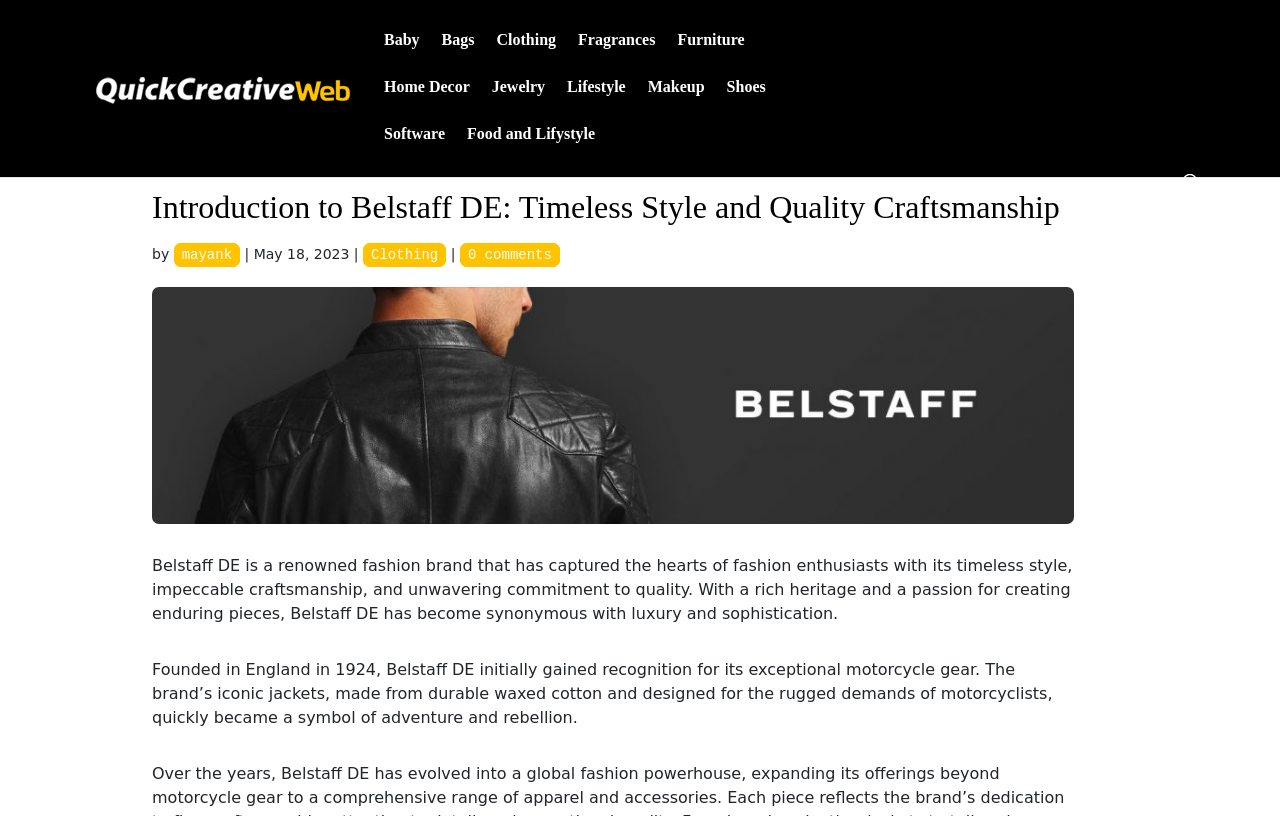Identify the bounding box coordinates for the element you need to click to achieve the following task: "Visit the Baby page". Provide the bounding box coordinates as four float numbers between 0 and 1, in the form [left, top, right, bottom].

[0.3, 0.04, 0.328, 0.098]